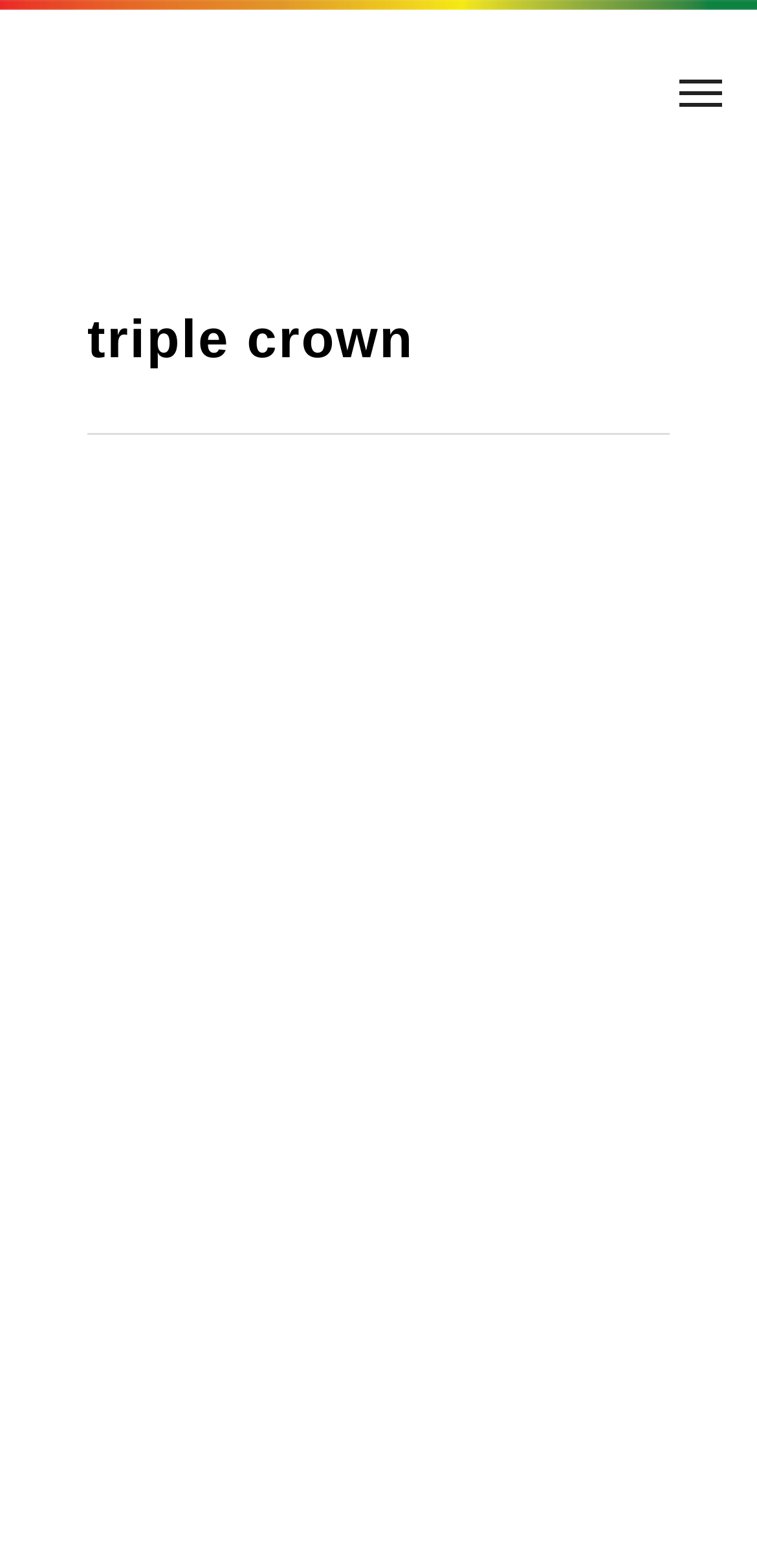Give a short answer to this question using one word or a phrase:
What is the name of the resource?

Resource